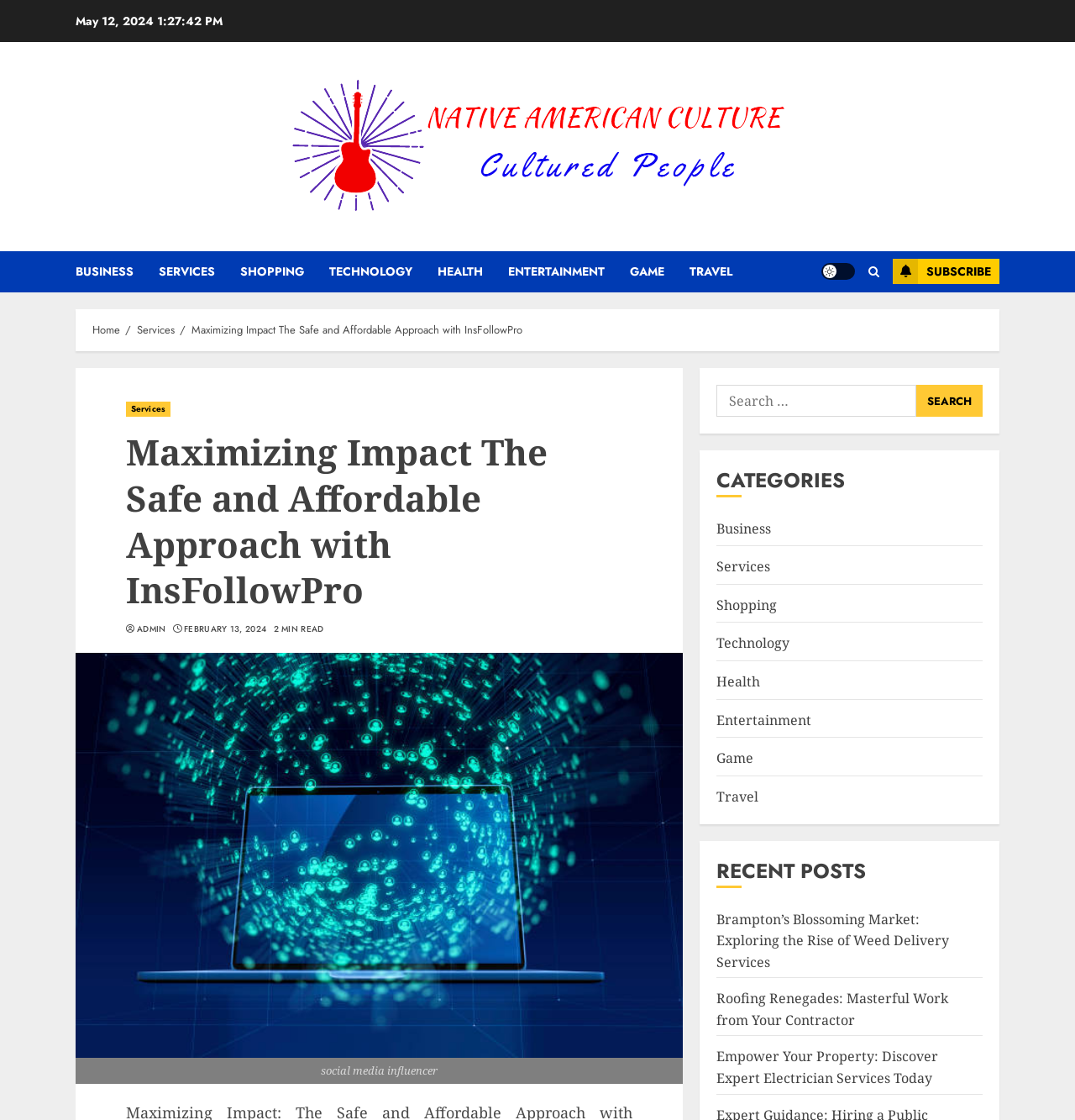Please find the bounding box for the UI component described as follows: "Blog".

None